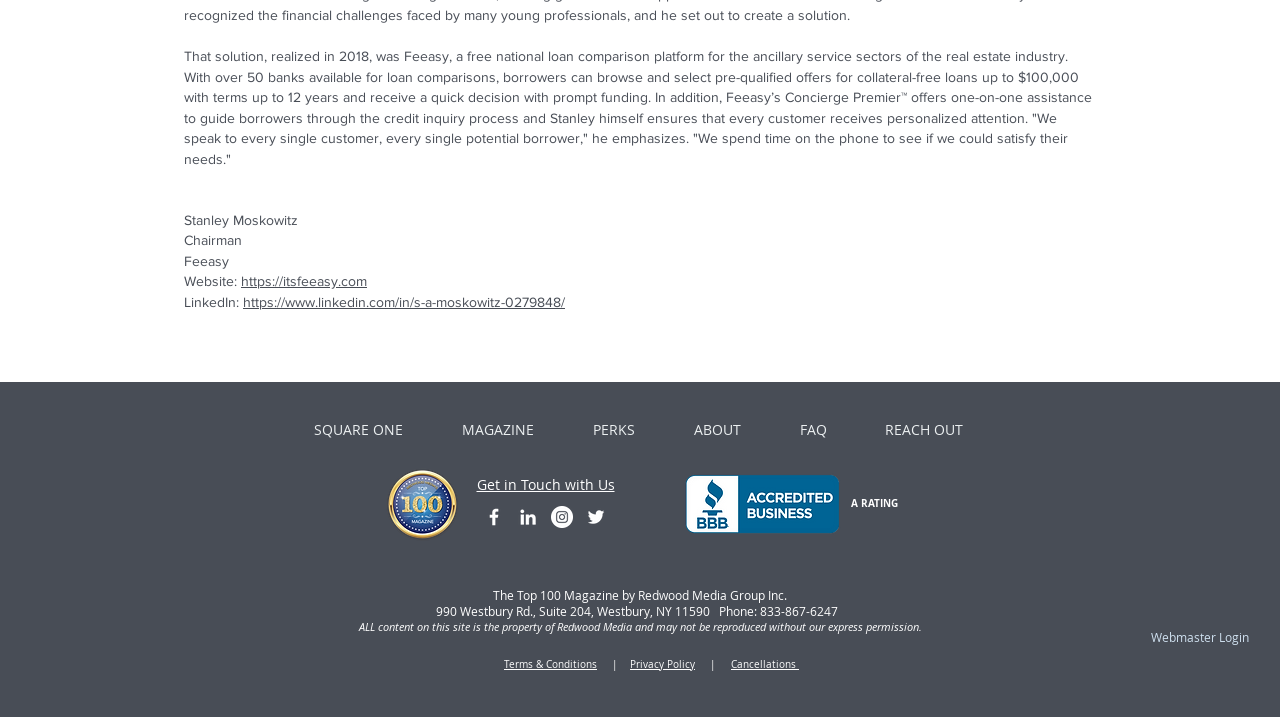Pinpoint the bounding box coordinates of the element you need to click to execute the following instruction: "Visit Feeasy website". The bounding box should be represented by four float numbers between 0 and 1, in the format [left, top, right, bottom].

[0.188, 0.381, 0.287, 0.404]